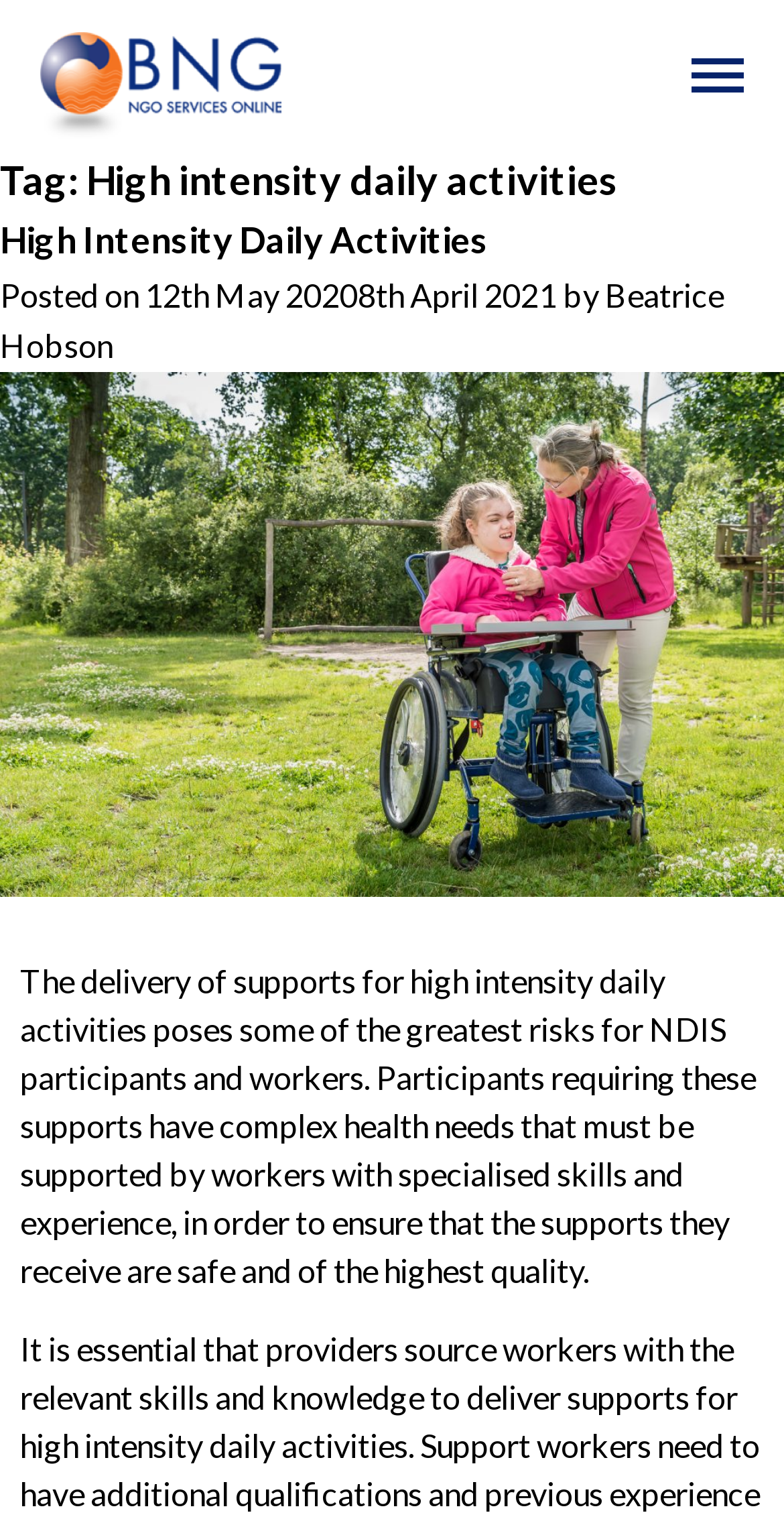Please provide a comprehensive answer to the question based on the screenshot: When was the article posted?

The dates '12th May 2020' and '8th April 2021' are mentioned in the text 'Posted on 12th May 20208th April 2021' which is located below the title of the article.